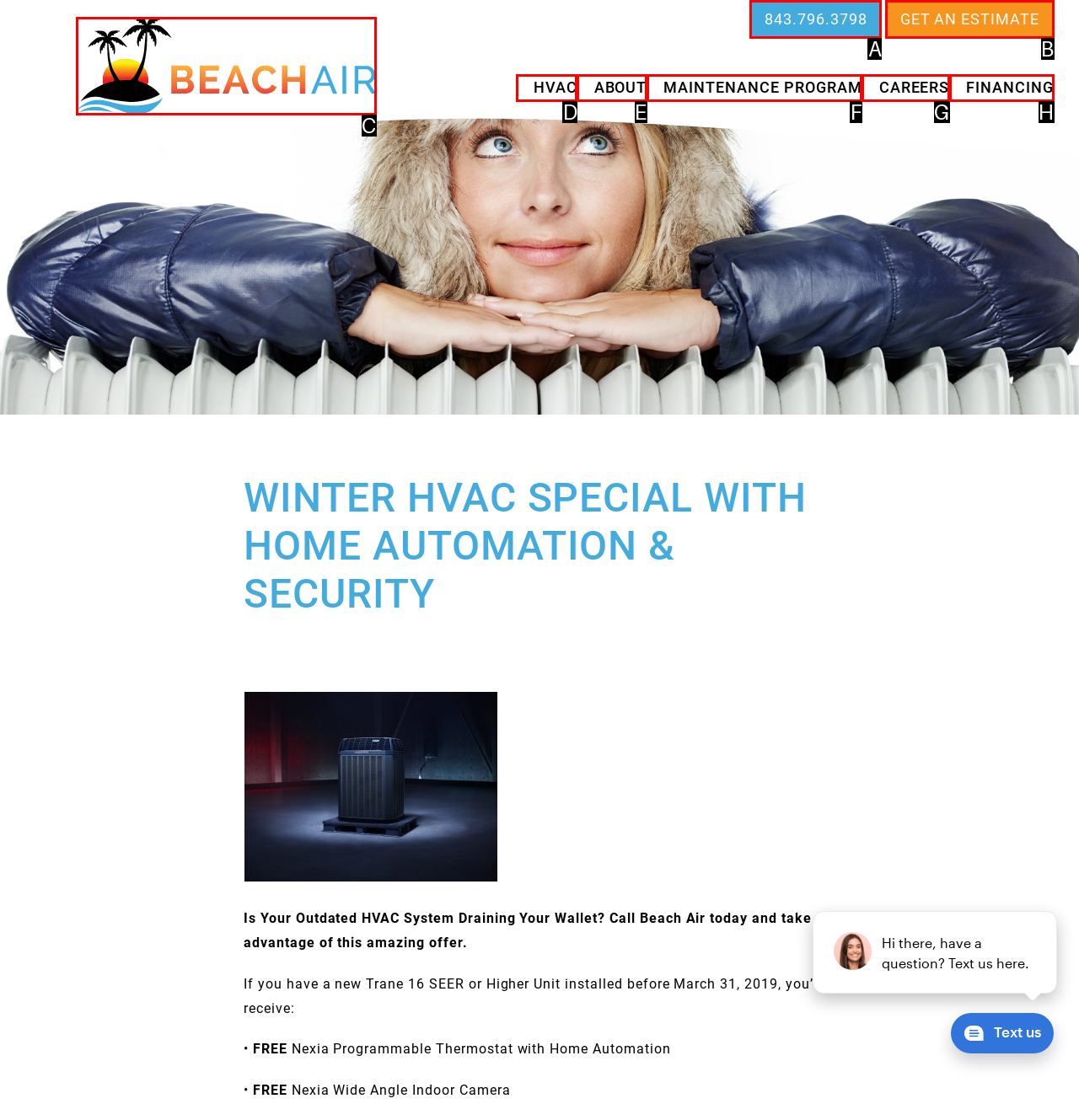Identify the correct HTML element to click for the task: Call the phone number. Provide the letter of your choice.

A